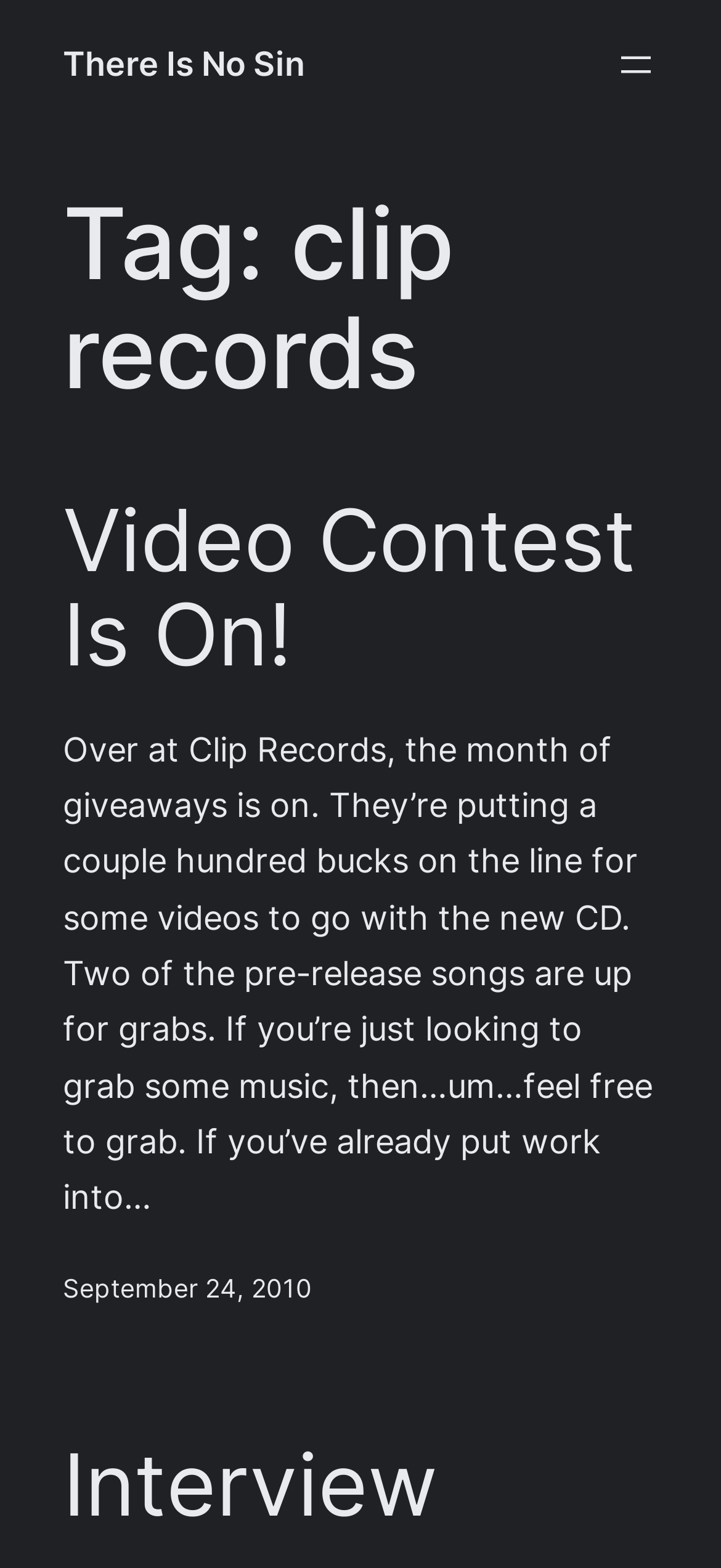Give a one-word or short-phrase answer to the following question: 
What is the name of the CD?

There Is No Sin